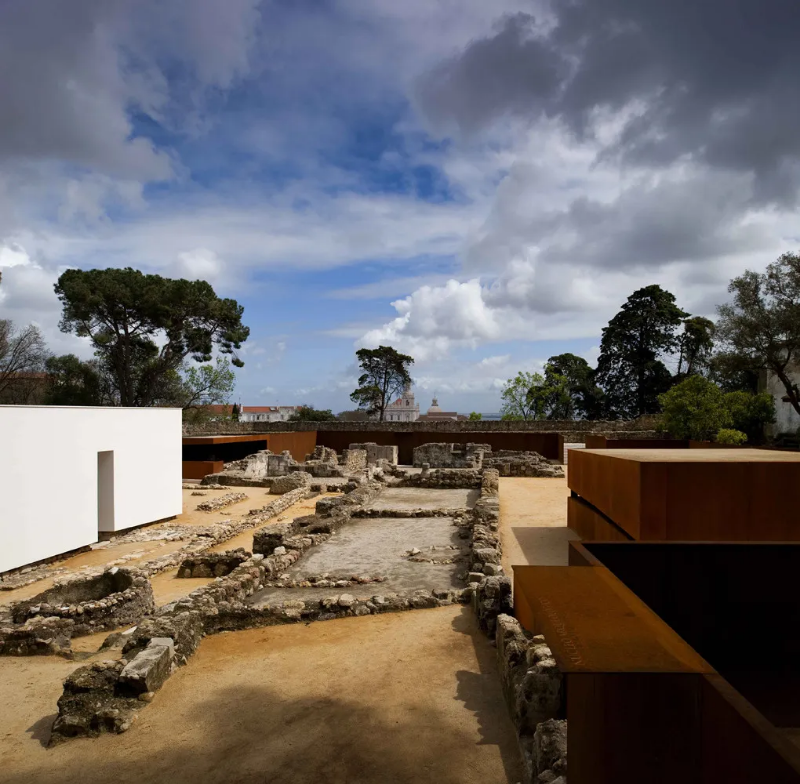What is the purpose of the trees in the scene?
Look at the image and respond with a one-word or short phrase answer.

Framing the site